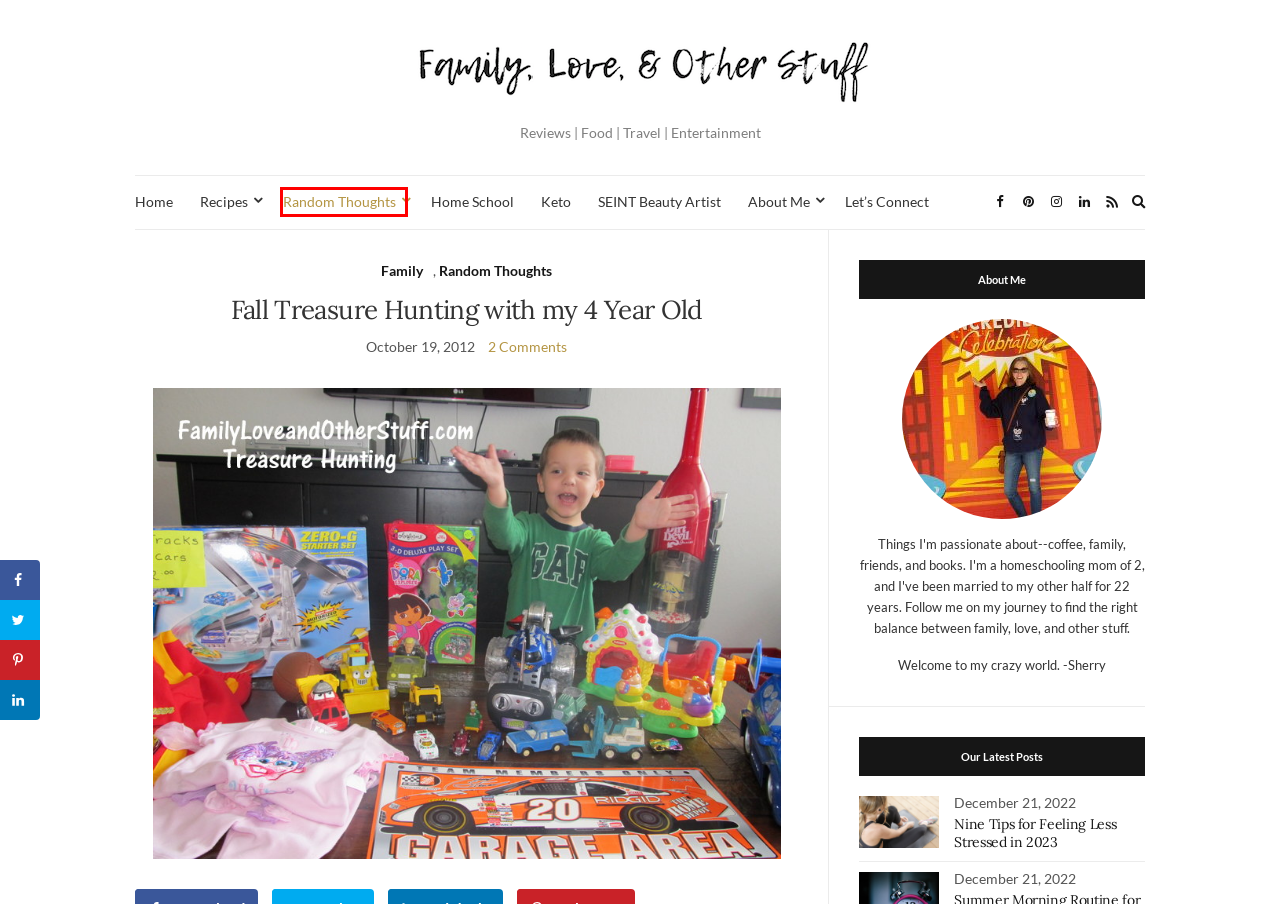Examine the webpage screenshot and identify the UI element enclosed in the red bounding box. Pick the webpage description that most accurately matches the new webpage after clicking the selected element. Here are the candidates:
A. Recipes Archives - Family, Love, and Other Stuff
B. Family Archives - Family, Love, and Other Stuff
C. Nine Tips for Feeling Less Stressed in 2023 - Family, Love, and Other Stuff
D. Maskcara Beauty - Family, Love, and Other Stuff
E. Family, Love, and Other Stuff - Reviews | Food | Travel | Entertainment
F. Random Thoughts Archives - Family, Love, and Other Stuff
G. Let's Connect - Family, Love, and Other Stuff
H. Home School Archives - Family, Love, and Other Stuff

F